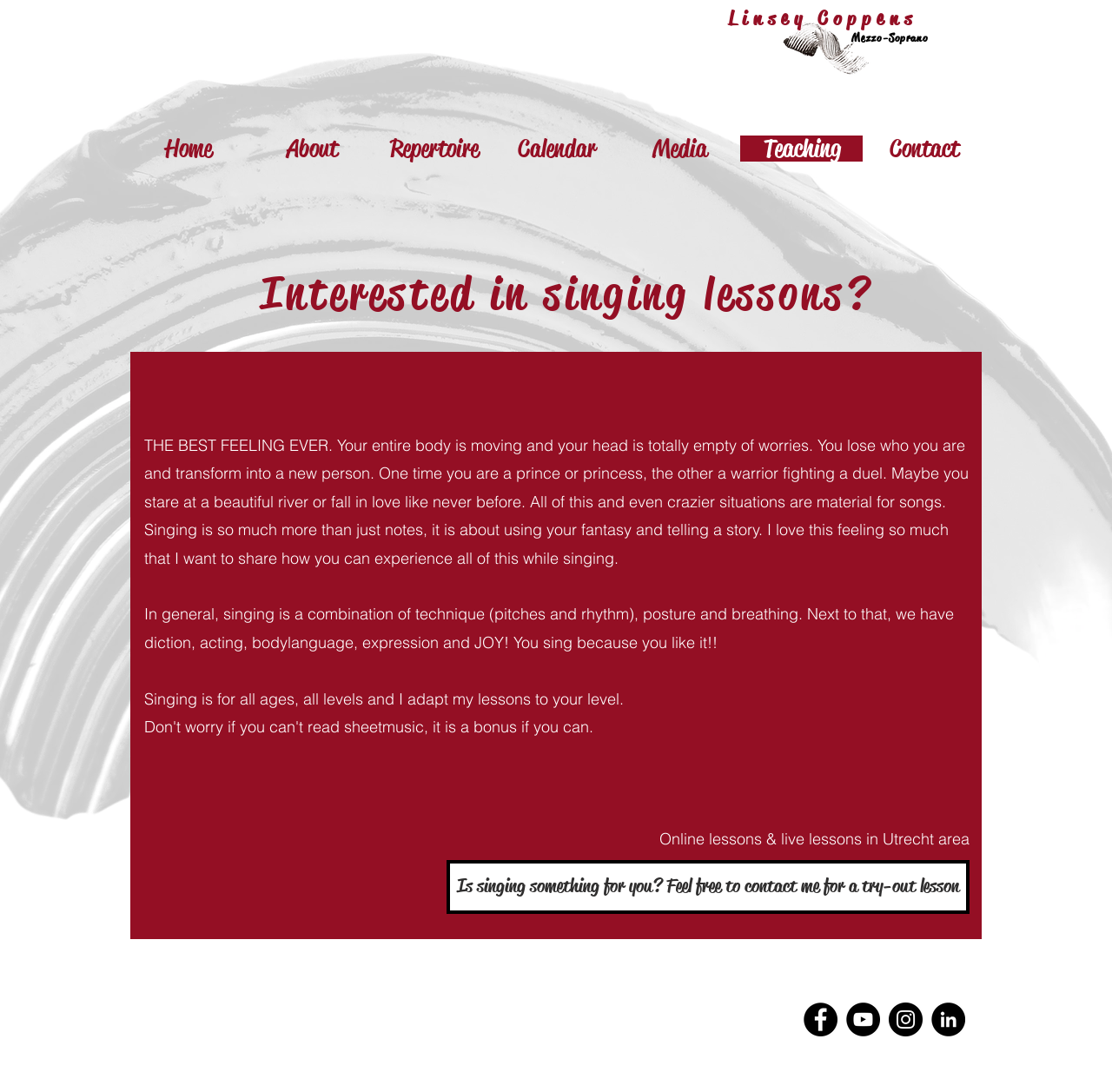What is the main topic of the webpage?
Answer the question with detailed information derived from the image.

The webpage has a heading 'Interested in singing lessons?' and talks about singing, technique, posture, and breathing, indicating that the main topic of the webpage is singing lessons.